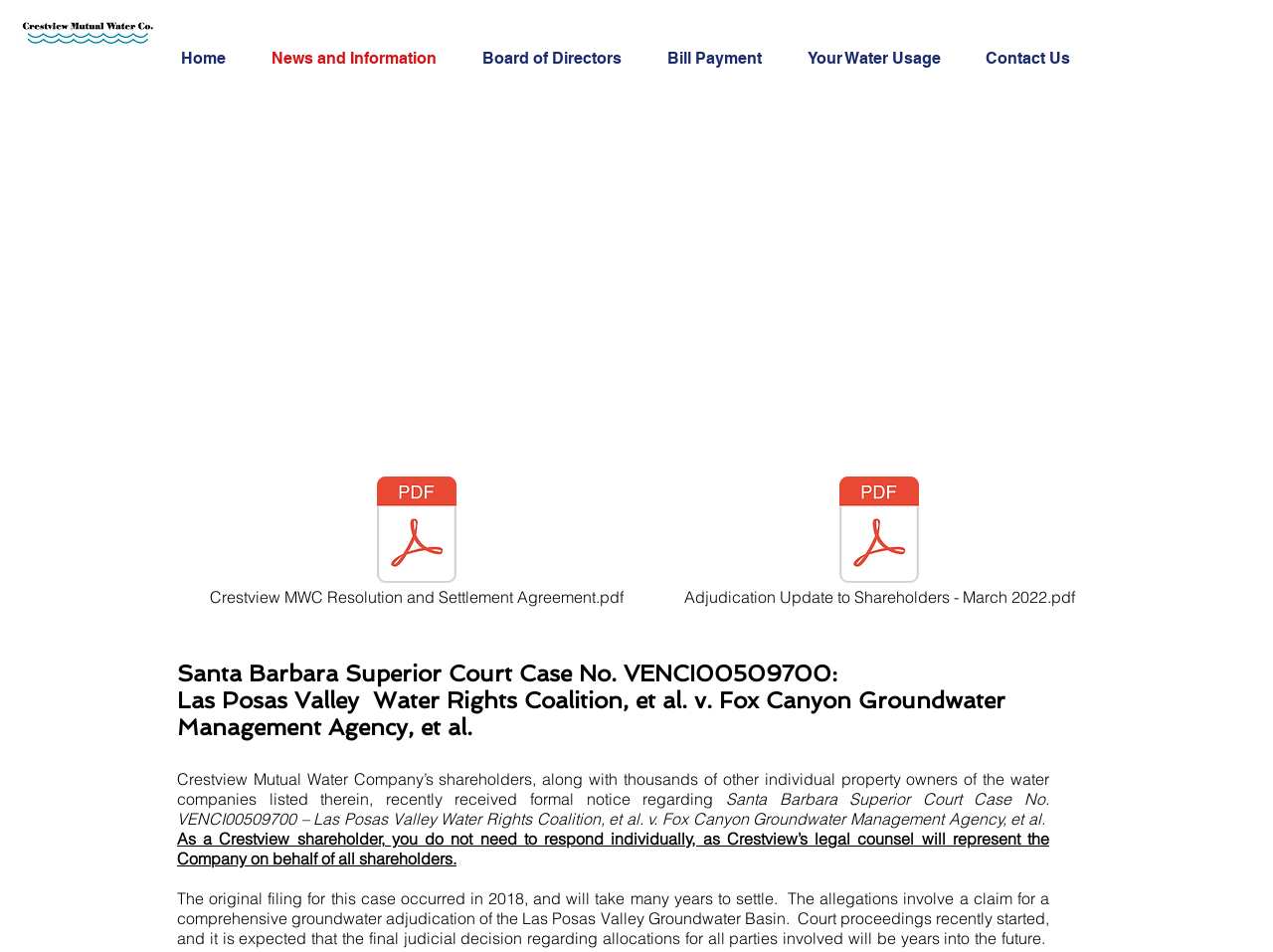Refer to the image and provide an in-depth answer to the question: 
What is the name of the water rights coalition mentioned on the page?

I found the heading element that mentions the water rights coalition, which is 'Las Posas Valley Water Rights Coalition, et al. v. Fox Canyon Groundwater Management Agency, et al.'.